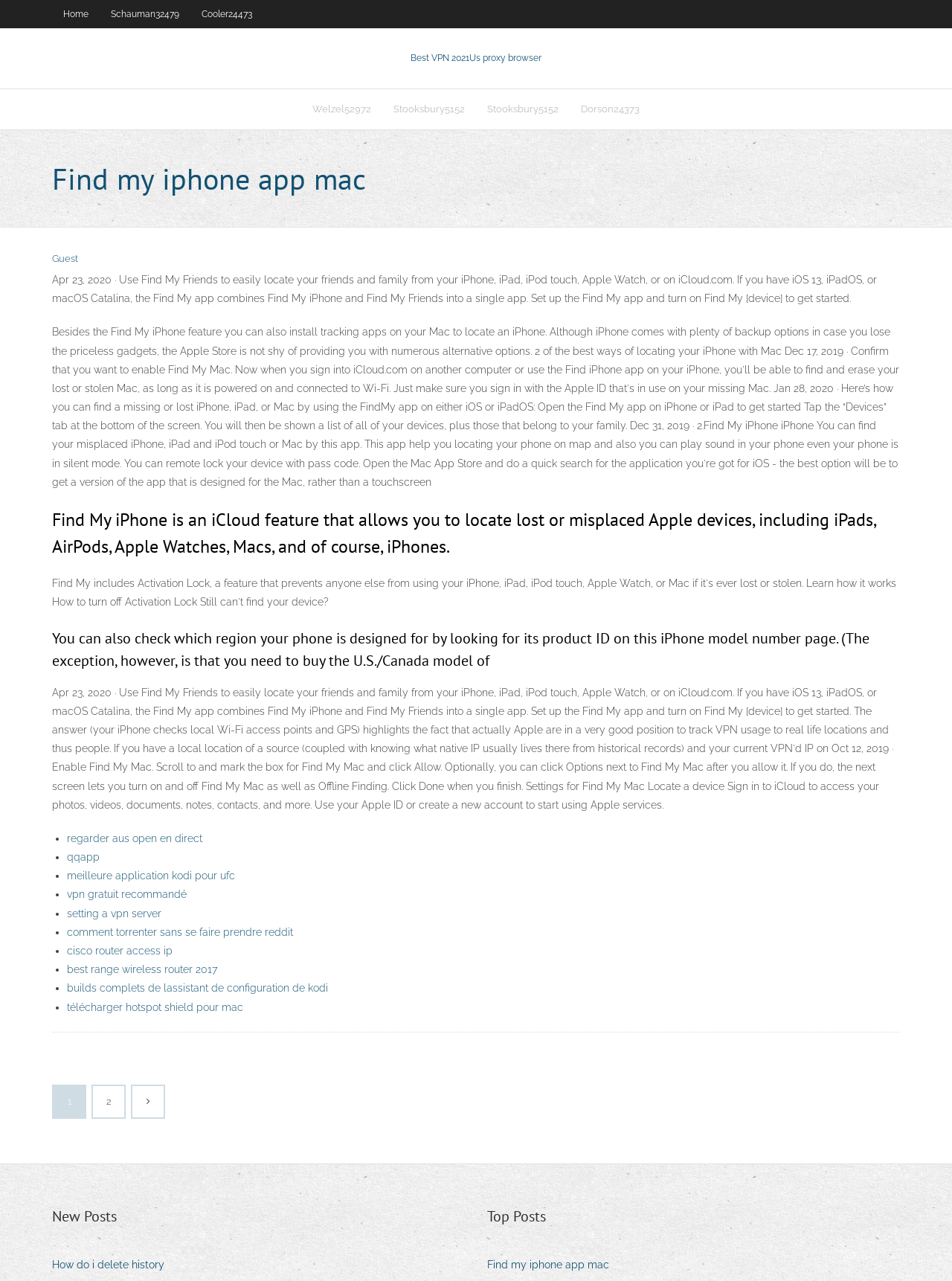Please provide a detailed answer to the question below by examining the image:
What is the function of the 'Guest' link?

The 'Guest' link is likely used to allow users to log in or access features as a guest, although the exact functionality is not explicitly stated on the webpage. Its presence suggests that the webpage may offer features or content that can be accessed without a full login or account creation.